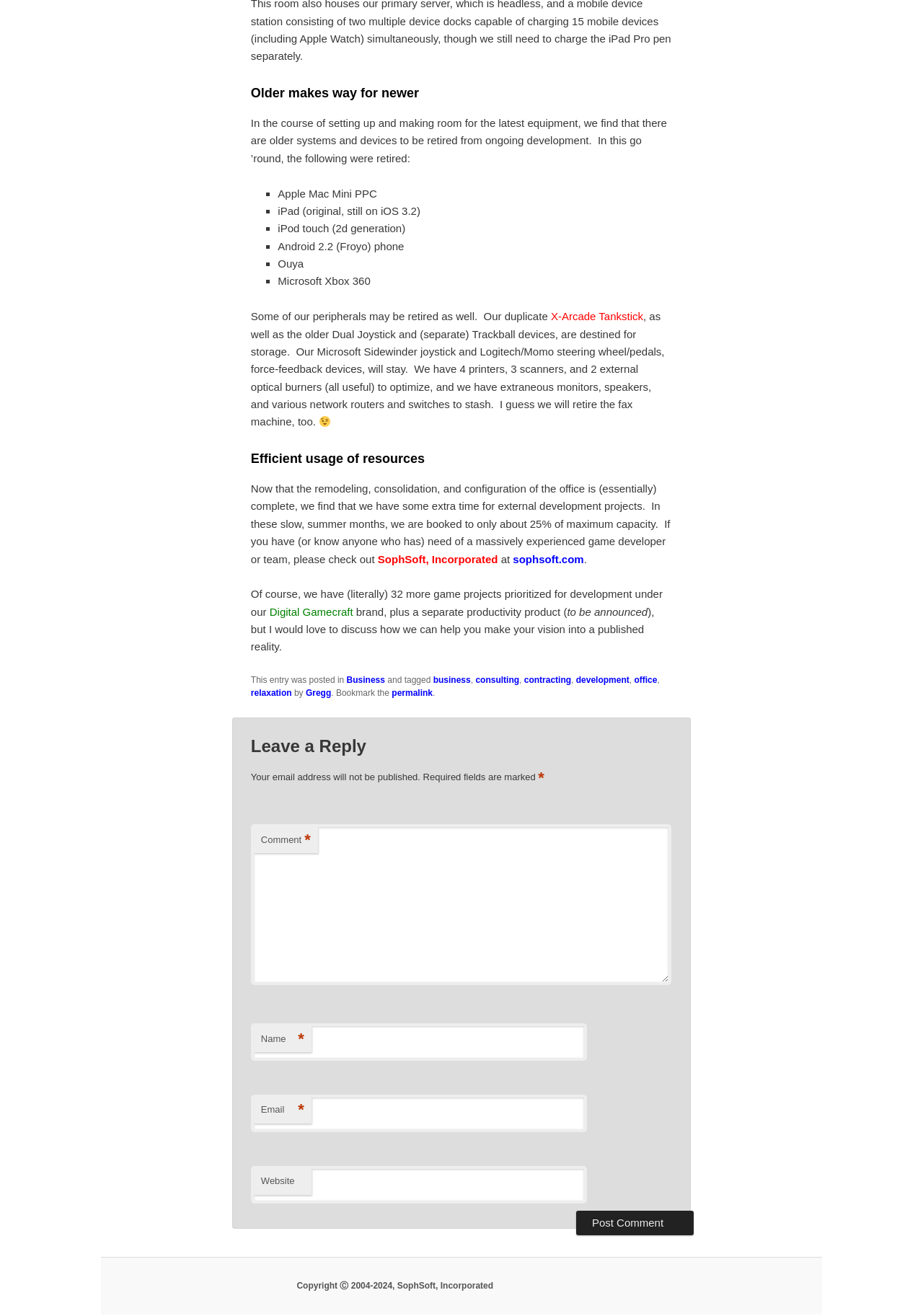Could you highlight the region that needs to be clicked to execute the instruction: "Click the 'Post Comment' button"?

[0.624, 0.92, 0.752, 0.939]